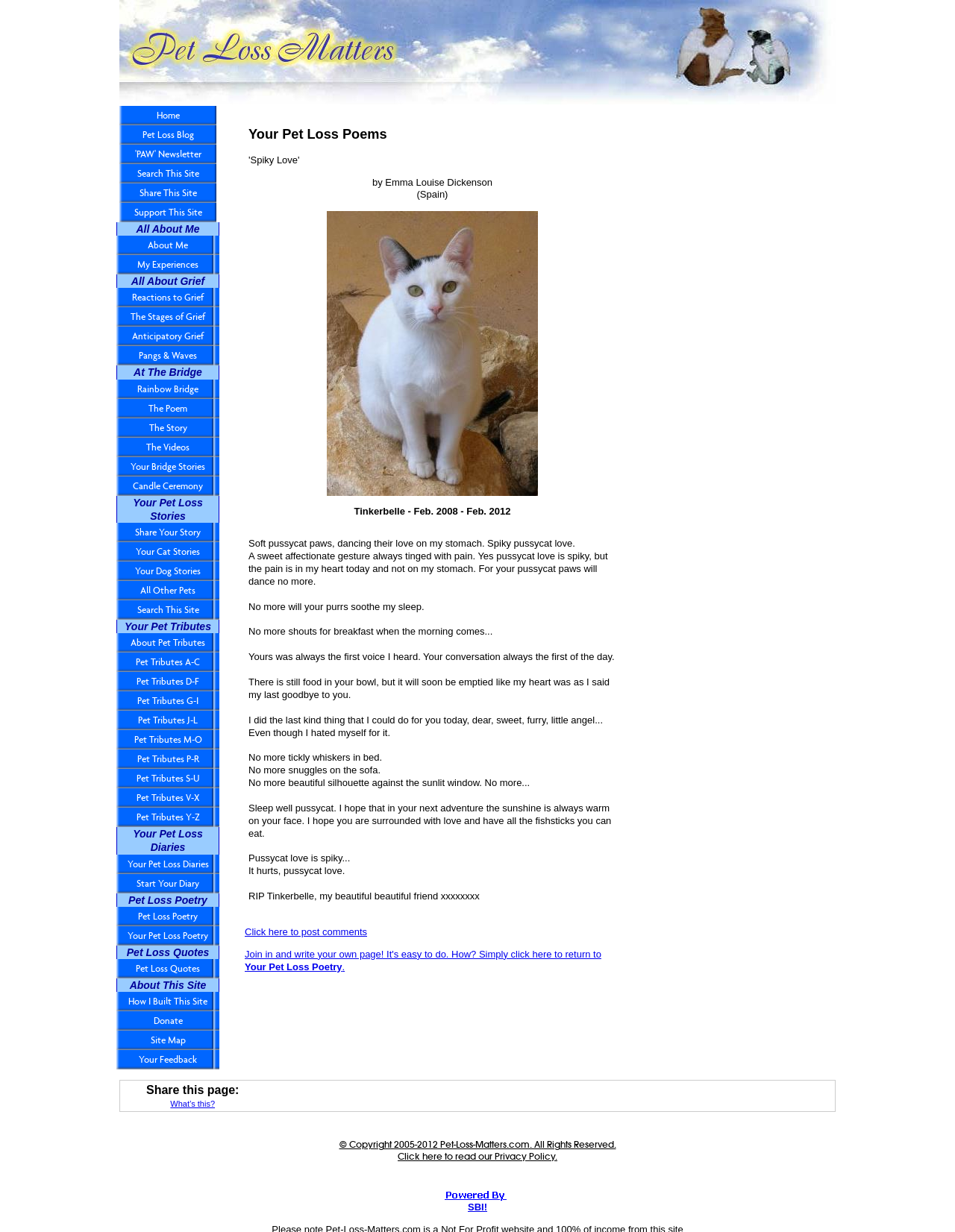Determine the bounding box coordinates for the area that should be clicked to carry out the following instruction: "Share this page".

[0.127, 0.878, 0.276, 0.901]